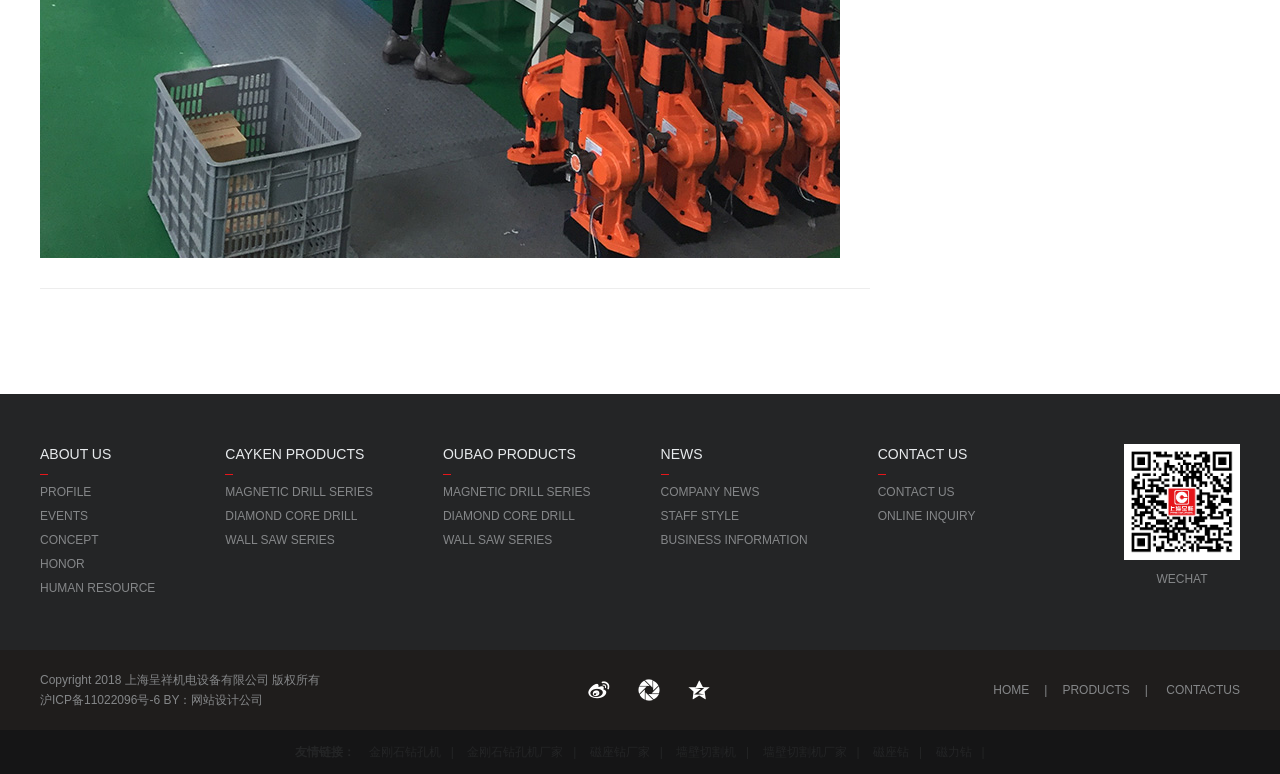Please determine the bounding box coordinates for the UI element described as: "墙壁切割机厂家".

[0.596, 0.963, 0.661, 0.981]